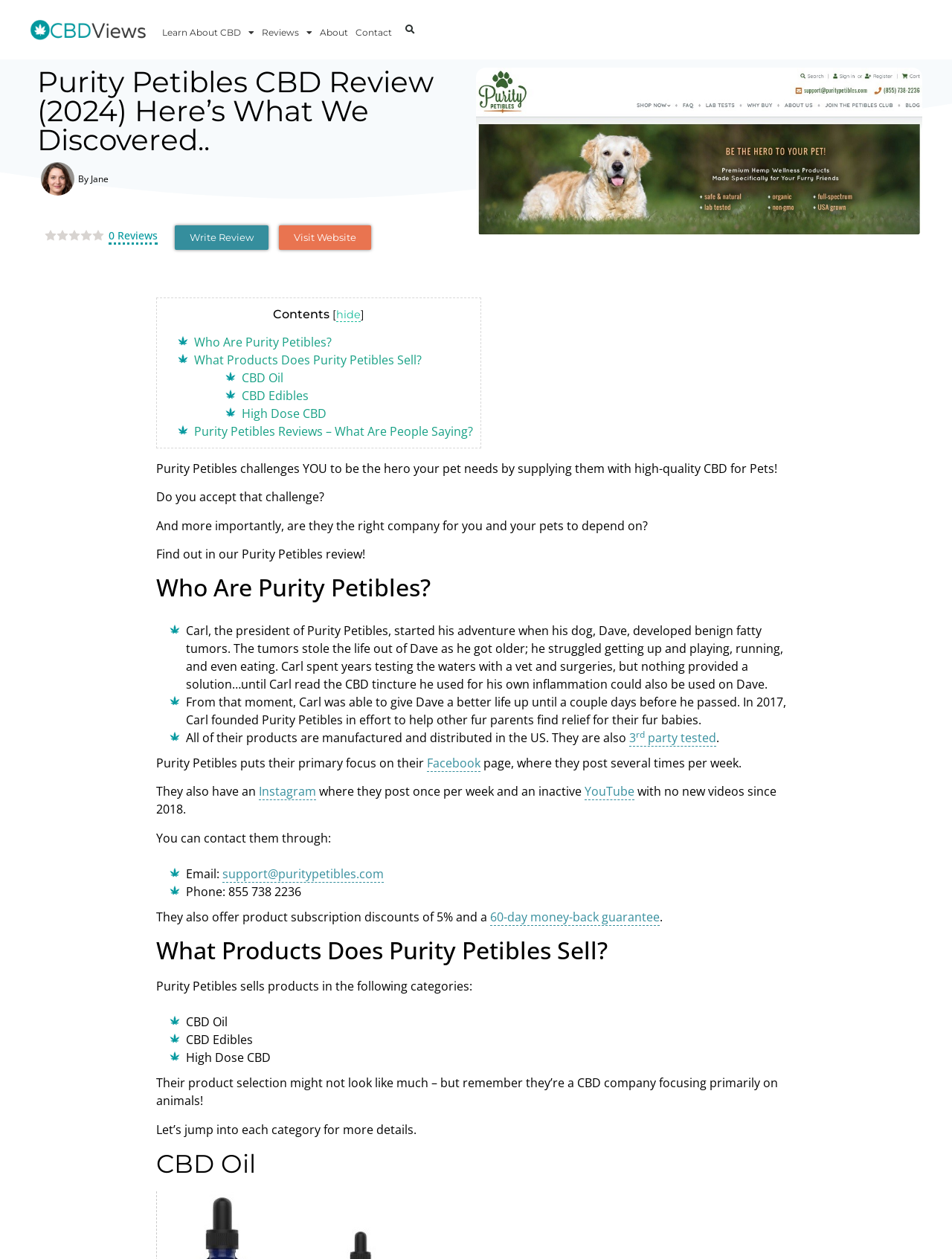Please identify the bounding box coordinates of the clickable element to fulfill the following instruction: "Read about 'Who Are Purity Petibles?'". The coordinates should be four float numbers between 0 and 1, i.e., [left, top, right, bottom].

[0.164, 0.456, 0.836, 0.478]